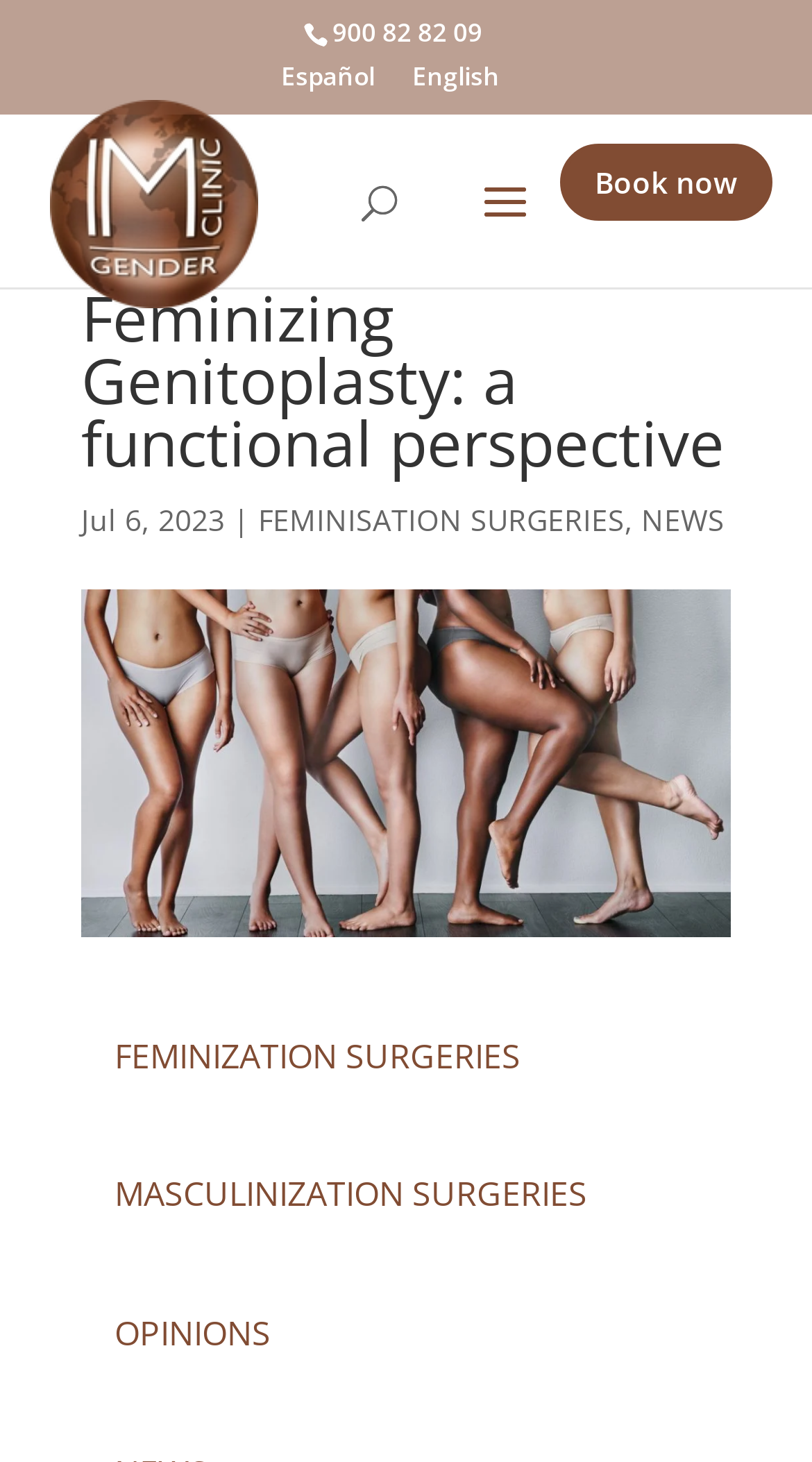What is the date mentioned on the webpage?
Answer the question based on the image using a single word or a brief phrase.

Jul 6, 2023